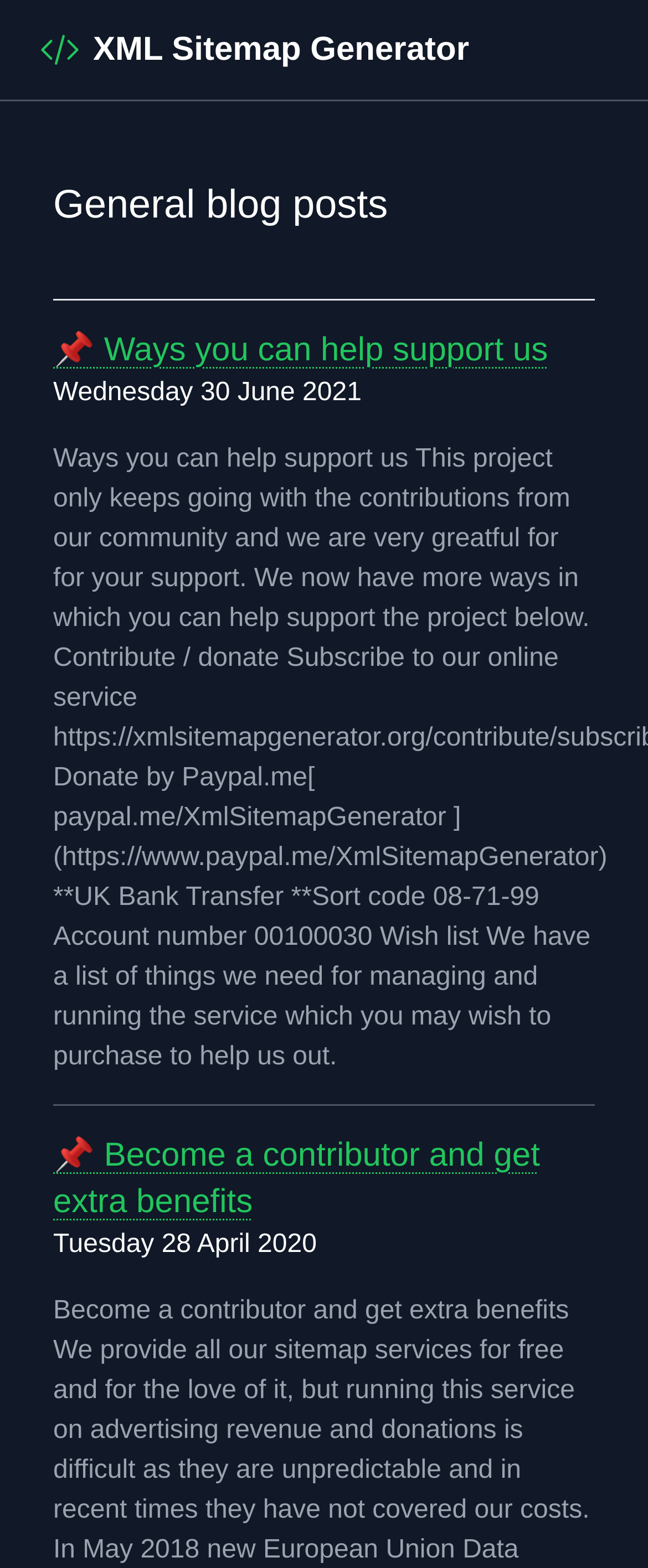What is the topic of the general blog posts?
Using the visual information, reply with a single word or short phrase.

XML sitemap